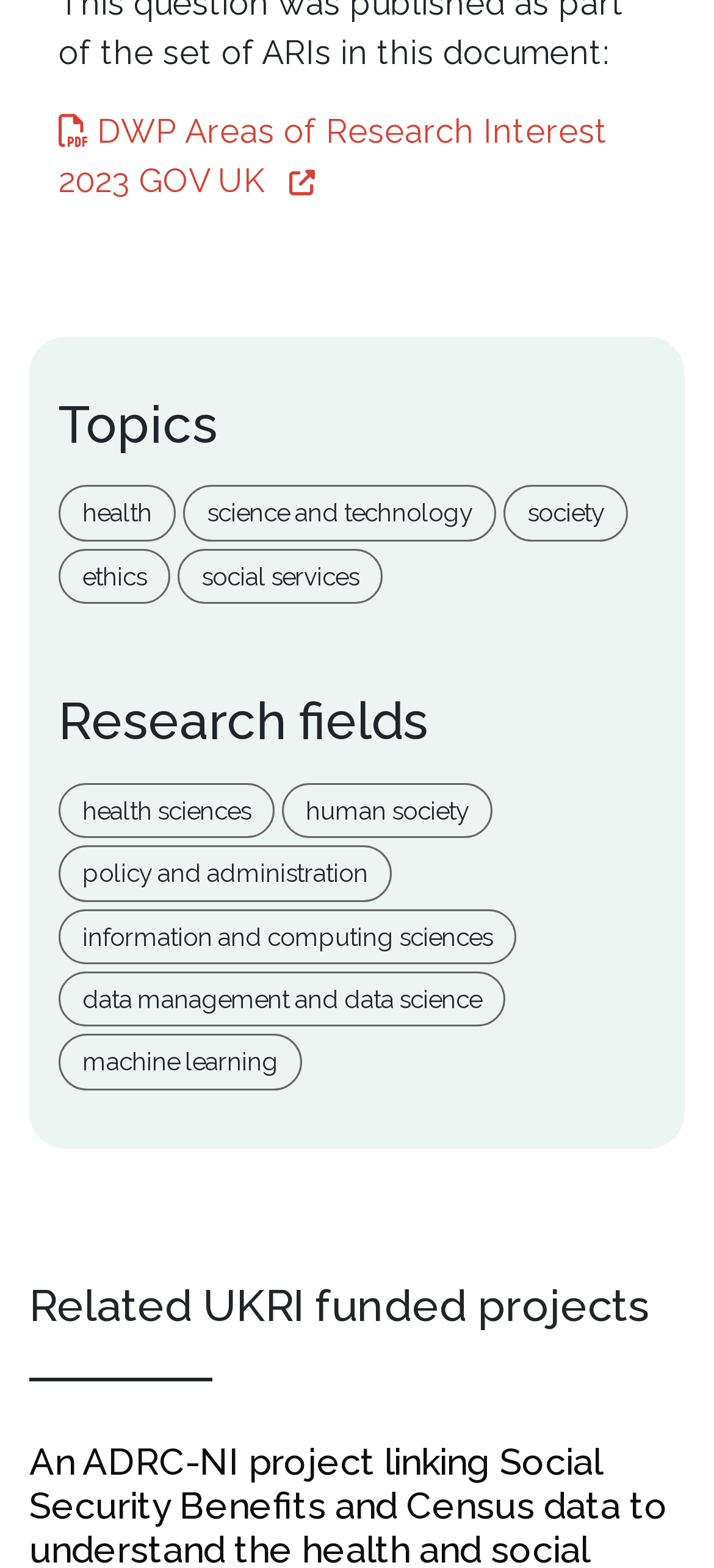Please identify the bounding box coordinates of the element that needs to be clicked to perform the following instruction: "Explore health research topics".

[0.115, 0.318, 0.213, 0.337]